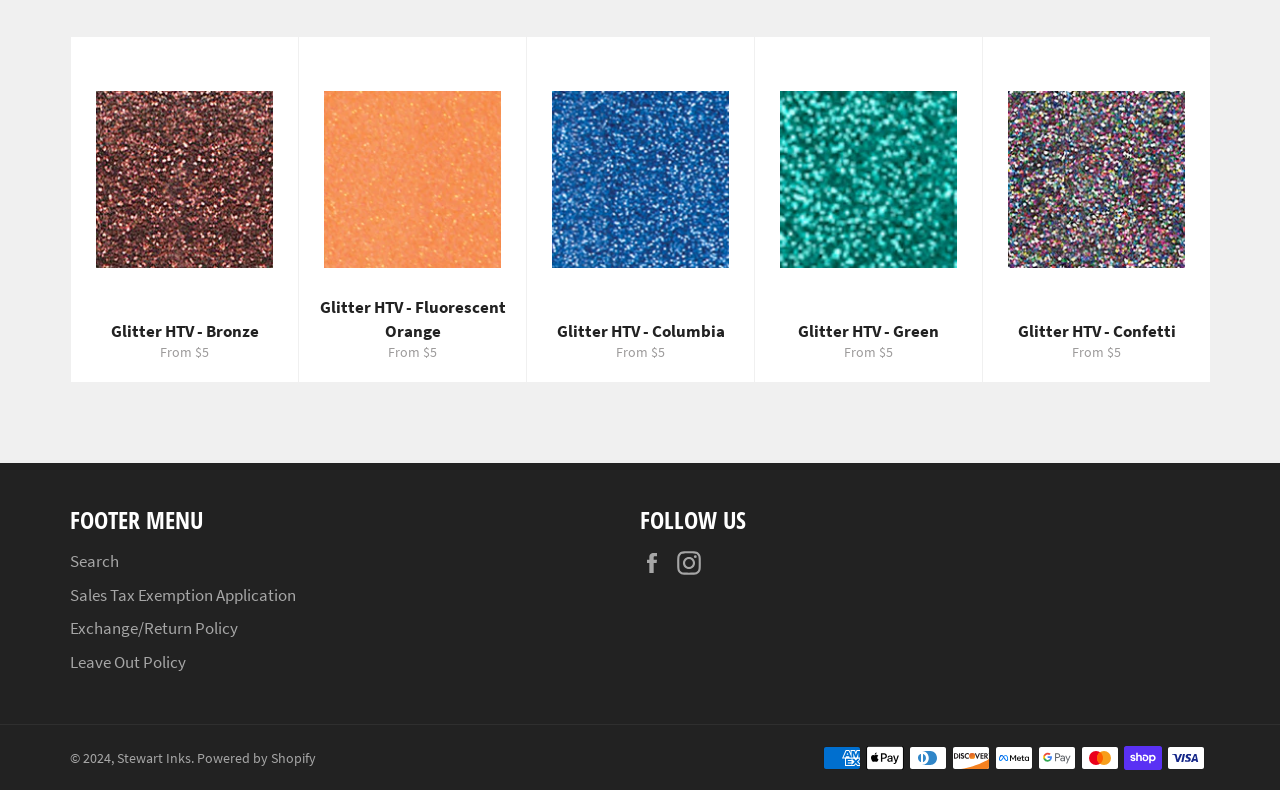Could you indicate the bounding box coordinates of the region to click in order to complete this instruction: "Search for products".

[0.055, 0.697, 0.093, 0.725]